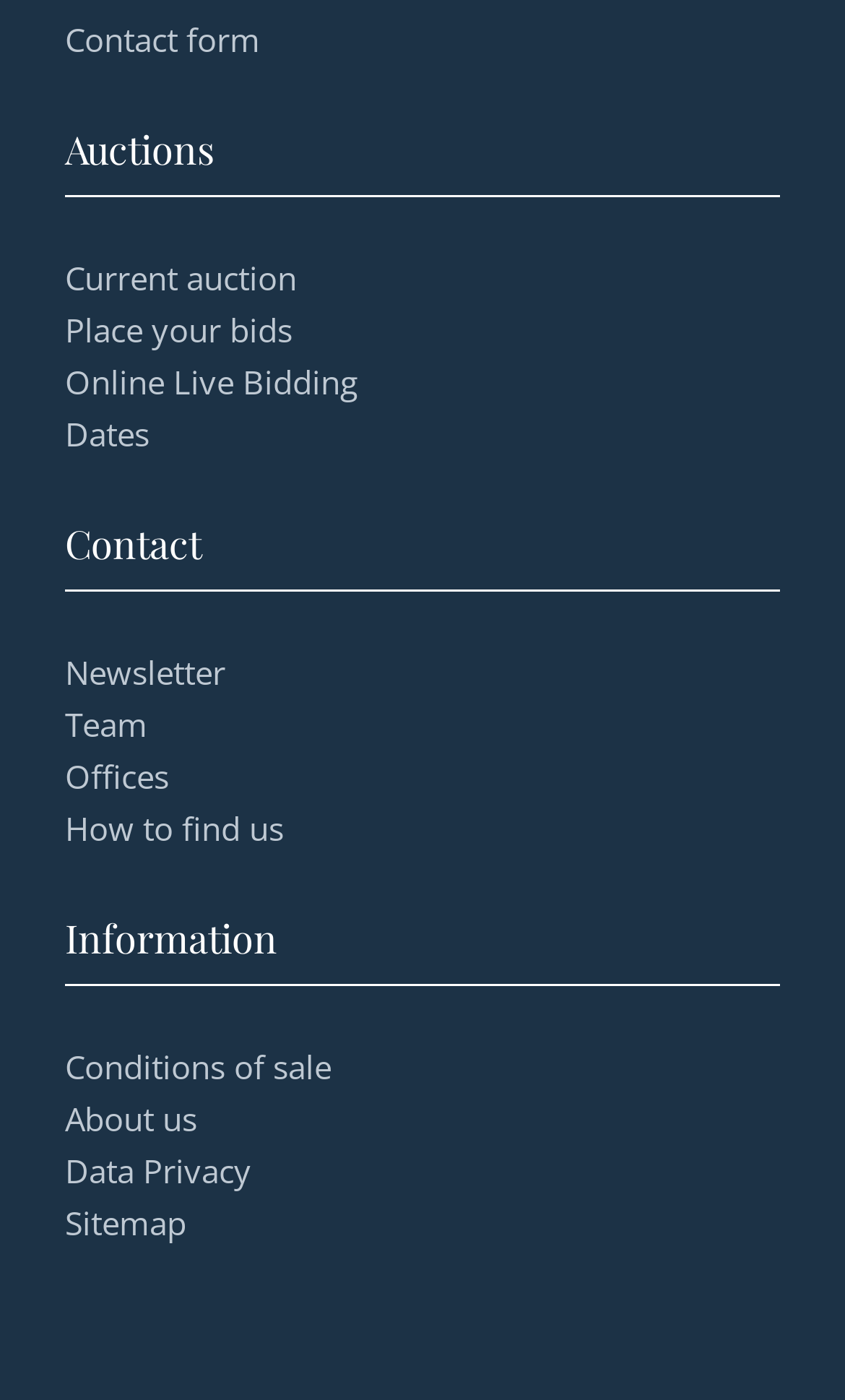Please locate the bounding box coordinates of the element that should be clicked to complete the given instruction: "Find office locations".

[0.077, 0.539, 0.2, 0.57]